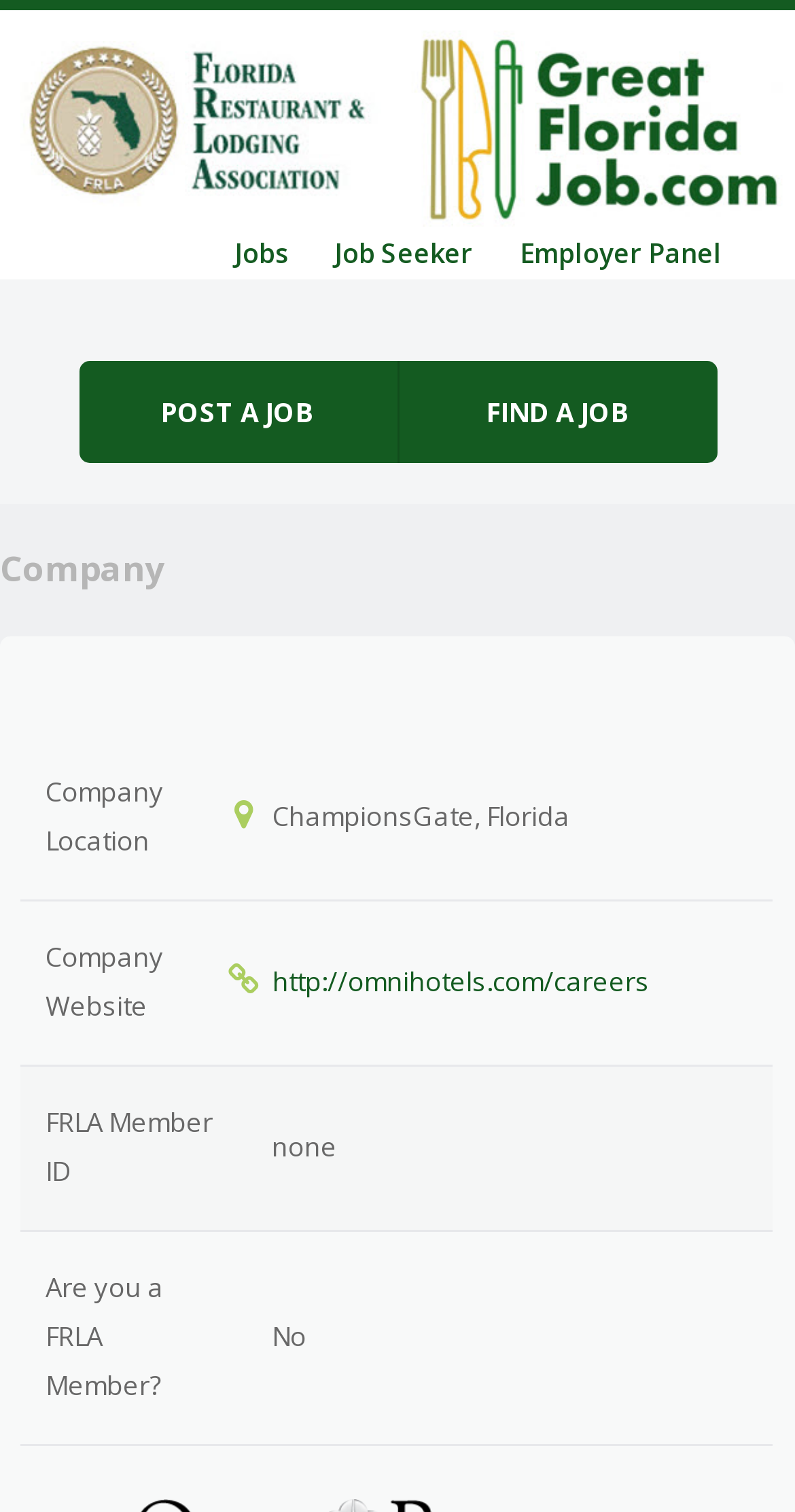Provide an in-depth caption for the webpage.

The webpage is about Omni Orlando Resort at Championsgate, a job posting website. At the top left corner, there is a logo of greatfloridajob.com, which is also a link. Next to the logo, there is a menu heading. Below the logo, there are links to skip to content, jobs, job seeker, and employer panel, aligned horizontally. 

Further down, there are two prominent links, "POST A JOB" and "FIND A JOB", placed side by side. 

The main content of the webpage is divided into sections, with a heading "Company" at the top. Below the heading, there is a table with three rows, each containing two columns. The table displays information about the company, including its location, website, and FRLA member ID. The company location is ChampionsGate, Florida, and the website is http://omnihotels.com/careers, which is also a link. The FRLA member ID is listed as none.